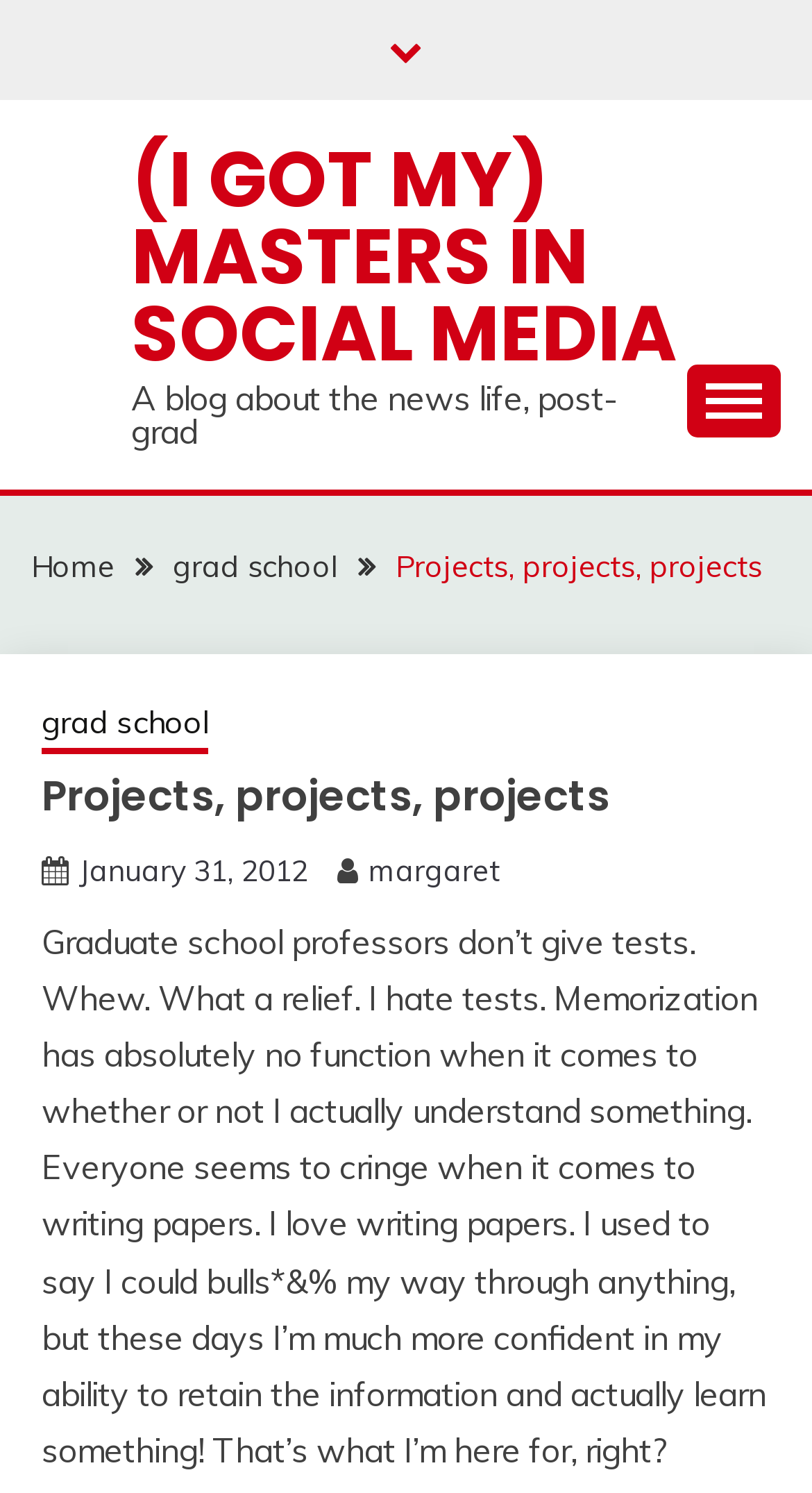Find the coordinates for the bounding box of the element with this description: "January 31, 2012December 24, 2020".

[0.097, 0.57, 0.379, 0.595]